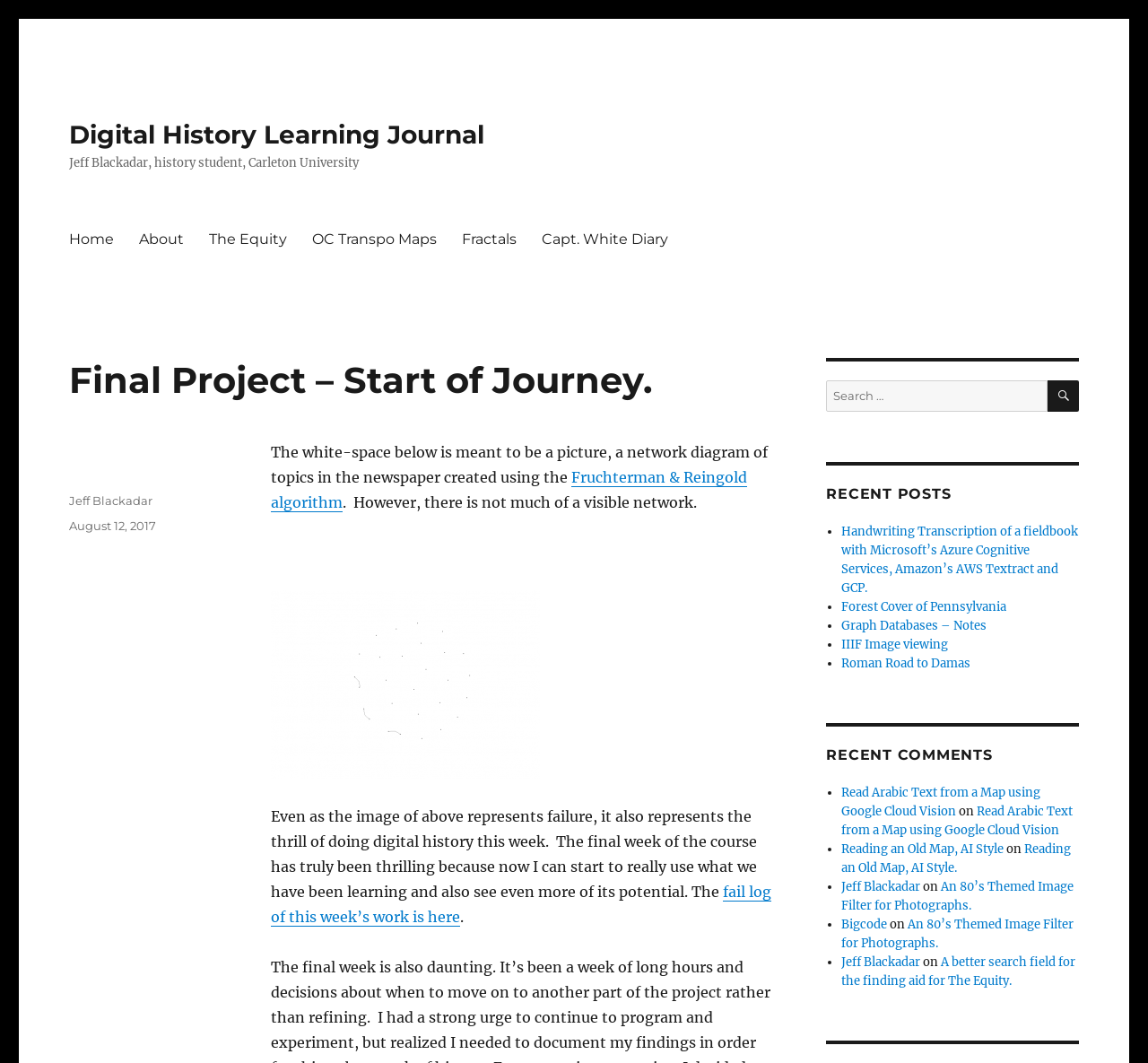Locate the bounding box coordinates of the UI element described by: "Fruchterman & Reingold algorithm". The bounding box coordinates should consist of four float numbers between 0 and 1, i.e., [left, top, right, bottom].

[0.236, 0.441, 0.651, 0.481]